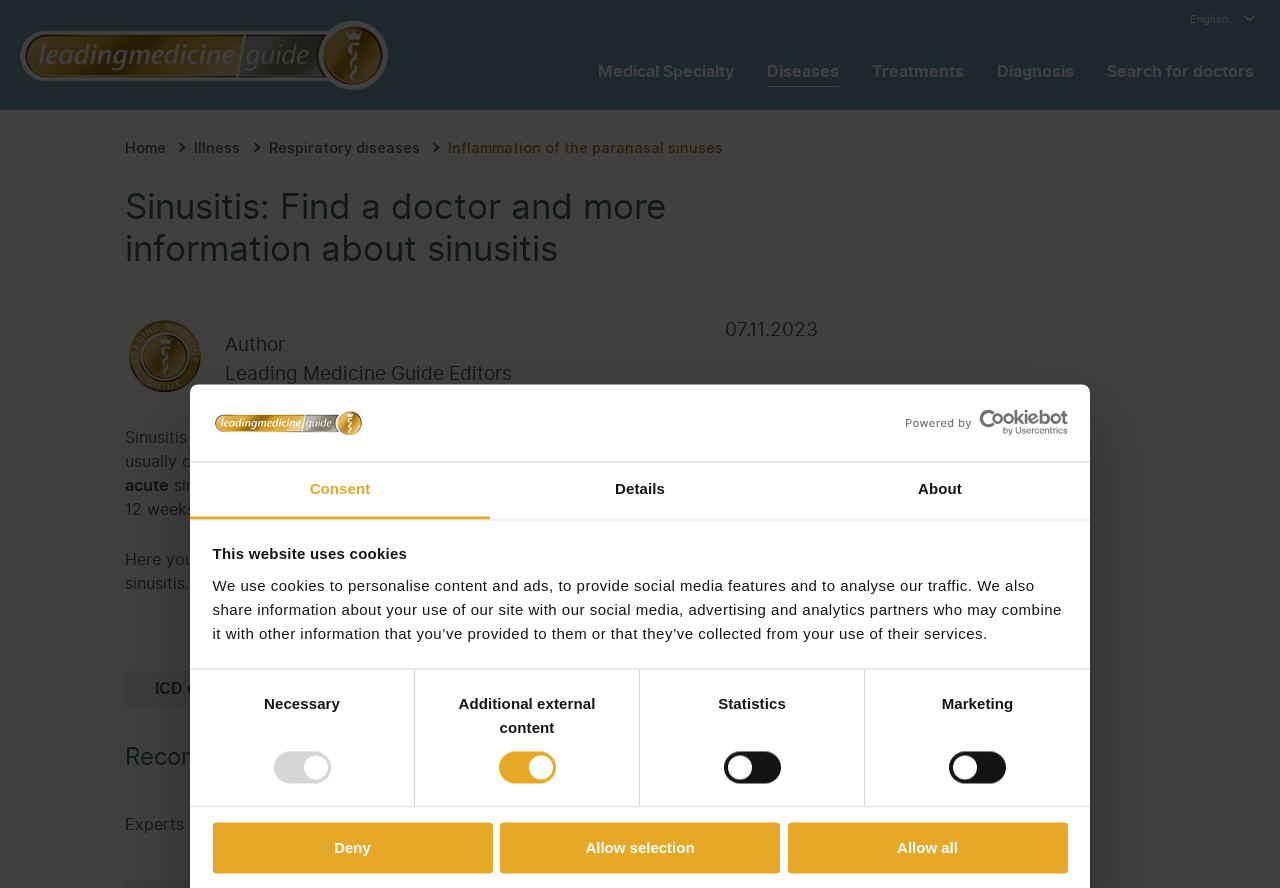What is the name of the author?
Refer to the image and provide a one-word or short phrase answer.

Leading Medicine Guide Editors